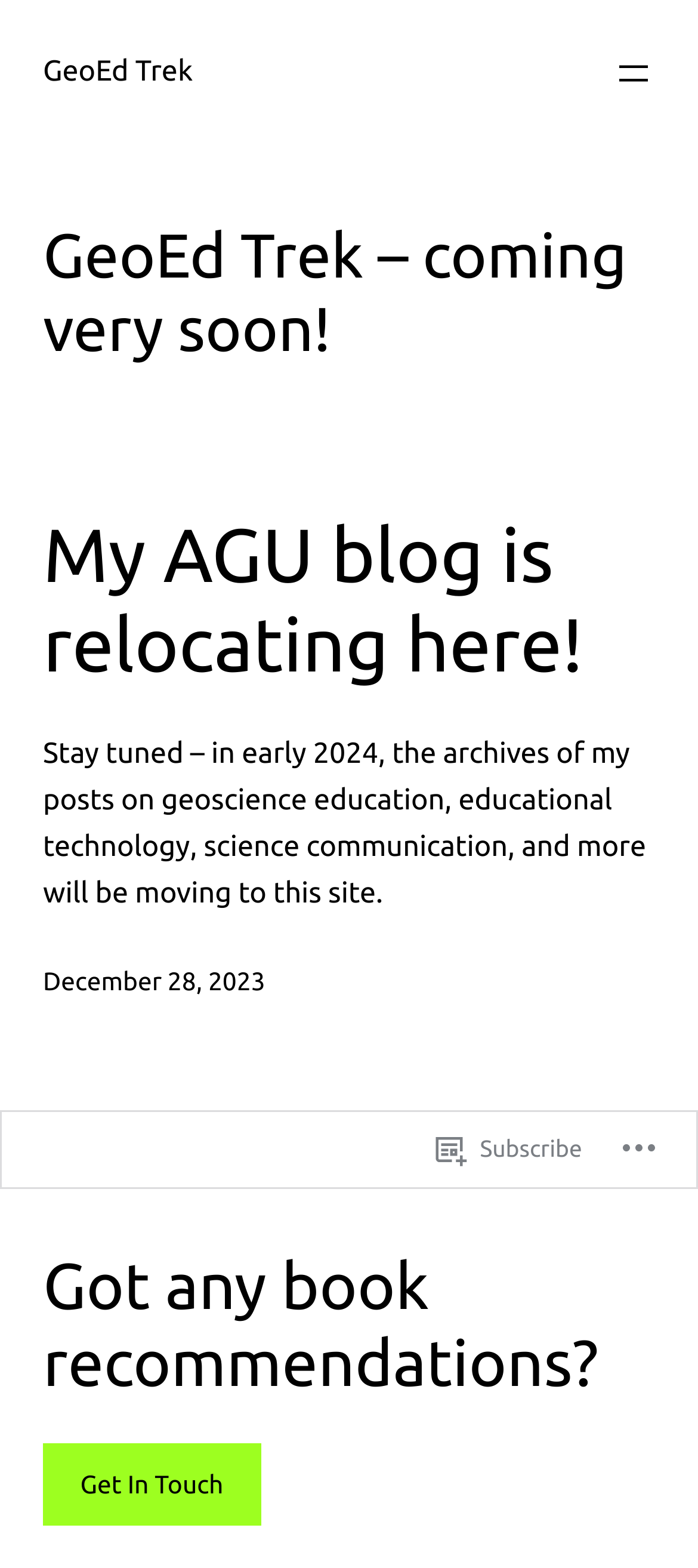Explain the webpage in detail.

The webpage is titled "GeoEd Trek – A journey into geoscience education and science communication". At the top left, there is a link to "GeoEd Trek". Next to it, on the top right, is a button to "Open menu". 

Below the title, there is a heading that reads "GeoEd Trek – coming very soon!". Further down, another heading states "My AGU blog is relocating here!", which is also a link. 

A paragraph of text follows, explaining that the archives of posts on geoscience education, educational technology, science communication, and more will be moving to this site in early 2024. 

Below this text, there is a timestamp with a link to "December 28, 2023". 

Further down, there is a question "Got any book recommendations?" in a static text element. 

At the bottom left, there is a static text element that reads "Get In Touch". 

On the right side of the page, there is a link to "Subscribe" with an image next to it. Another image is located at the bottom right corner of the page.